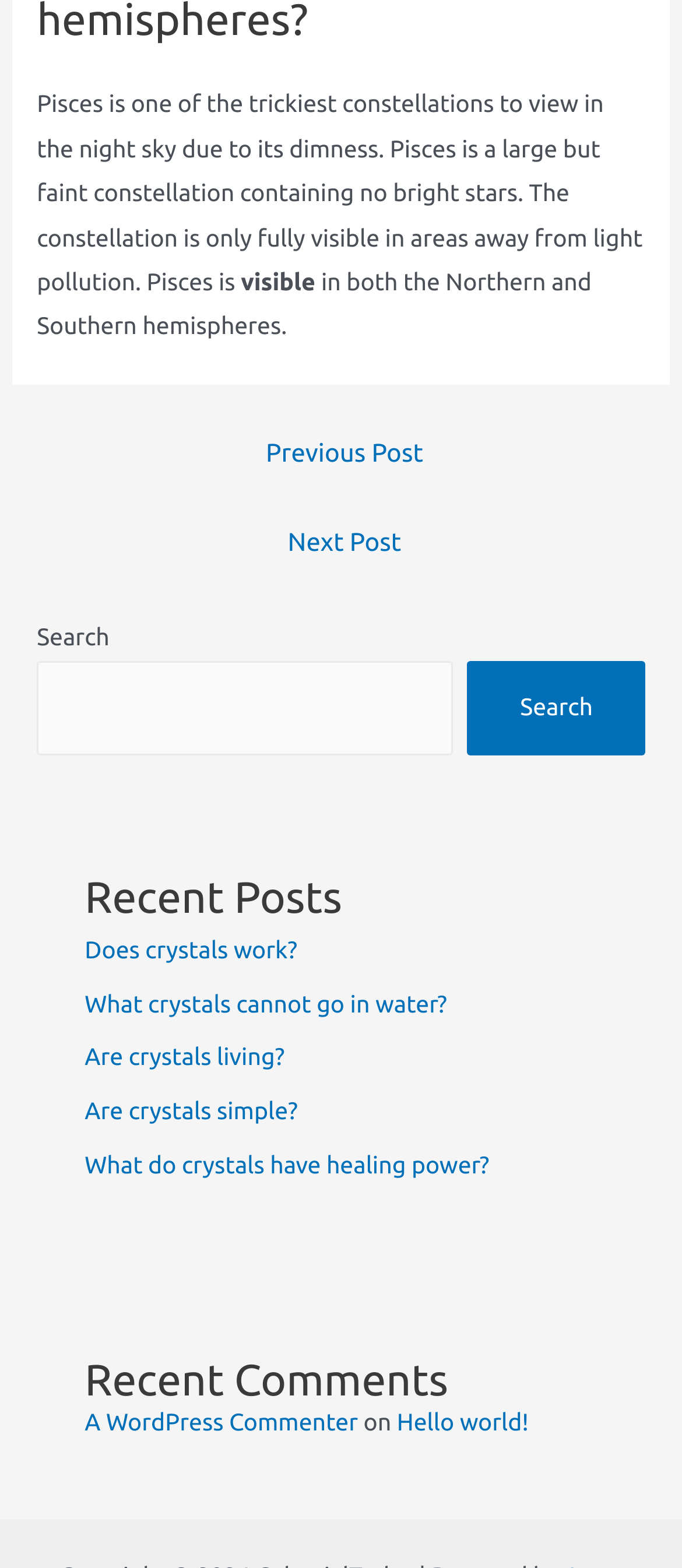Answer with a single word or phrase: 
What is the author of the comment?

A WordPress Commenter